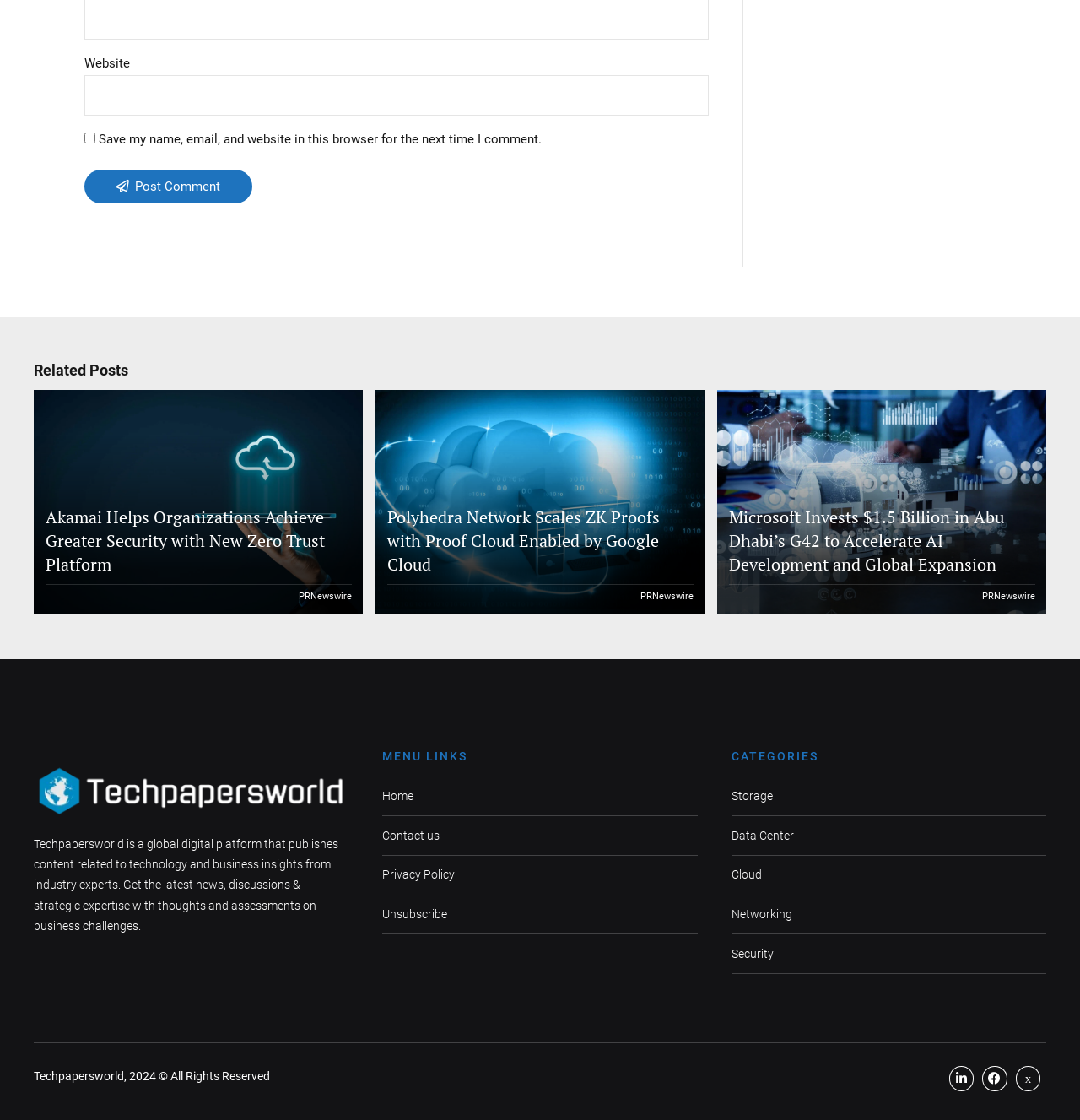How many related posts are there?
Refer to the screenshot and deliver a thorough answer to the question presented.

I counted the number of links under the 'Related Posts' heading, and there are three links with images and headings, indicating three related posts.